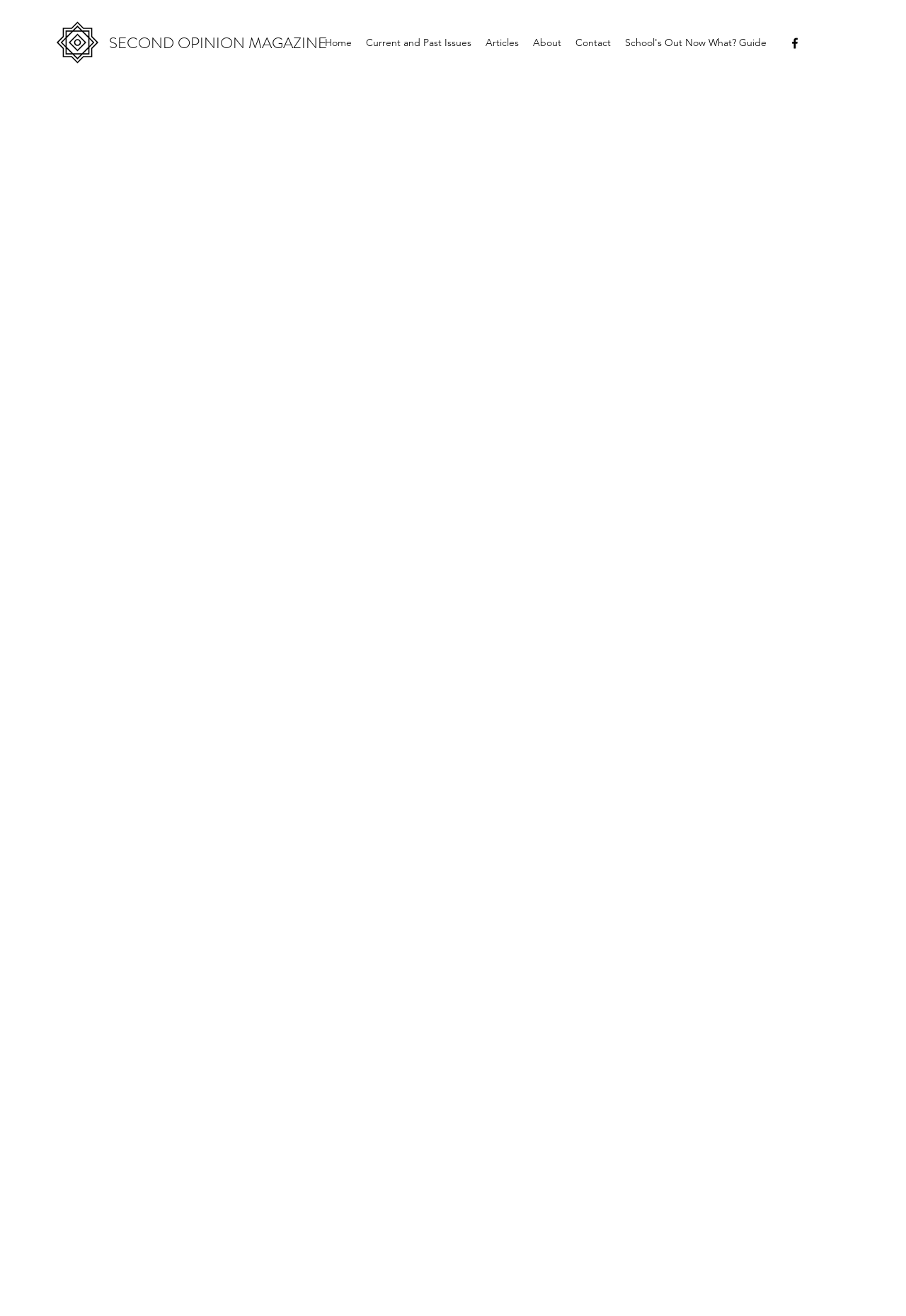Refer to the screenshot and give an in-depth answer to this question: How many social media links are in the social bar?

I looked at the social bar at the top right of the webpage and found only one link, which is 'Facebook', indicating that there is only one social media link.